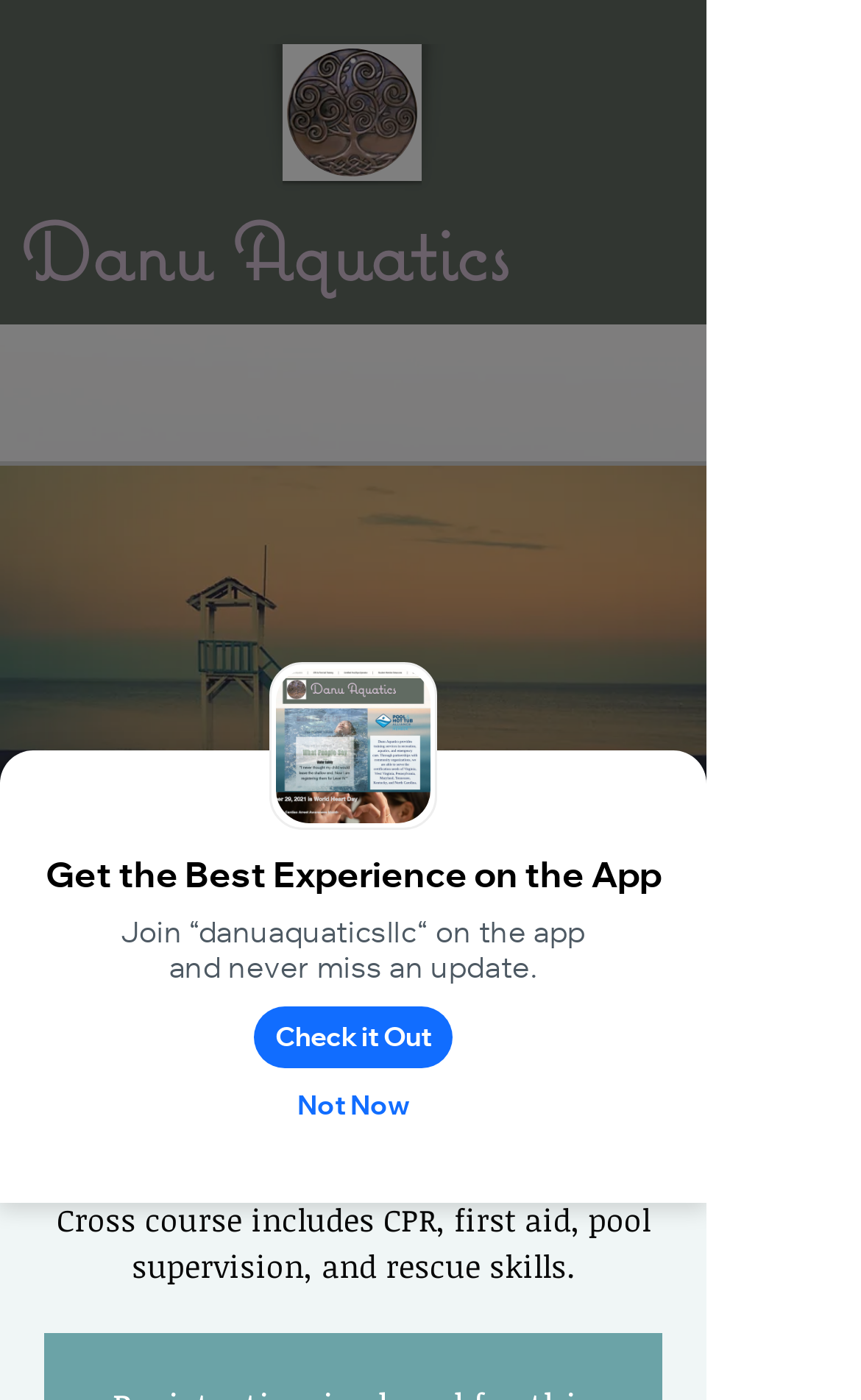Please study the image and answer the question comprehensively:
What is included in the American Red Cross course?

I found the answer by looking at the static text element that says 'This American Red Cross course includes CPR, first aid, pool supervision, and rescue skills.' It's a direct statement about the components of the course.